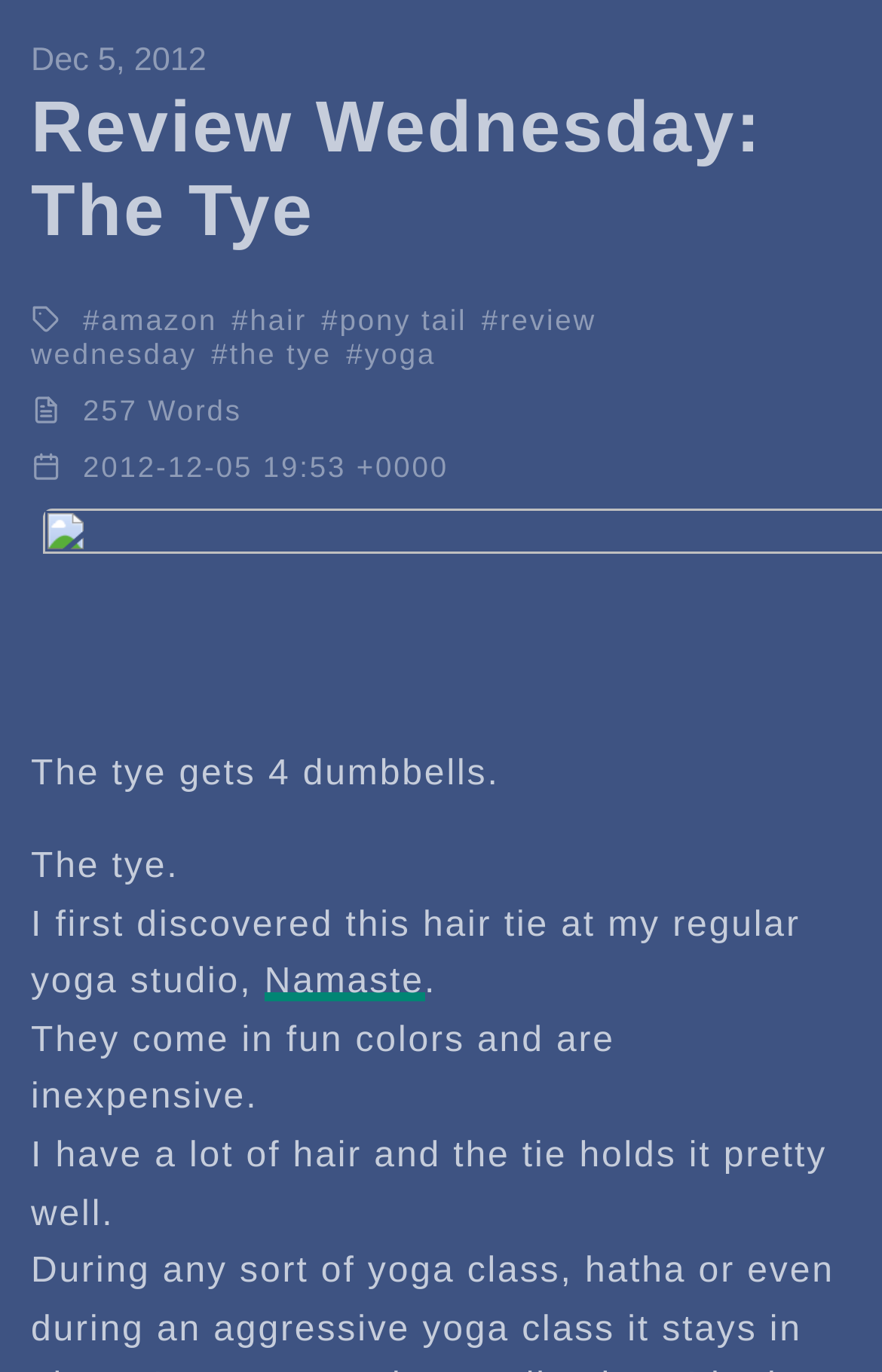Provide the bounding box coordinates of the HTML element described as: "review wednesday". The bounding box coordinates should be four float numbers between 0 and 1, i.e., [left, top, right, bottom].

[0.035, 0.22, 0.676, 0.27]